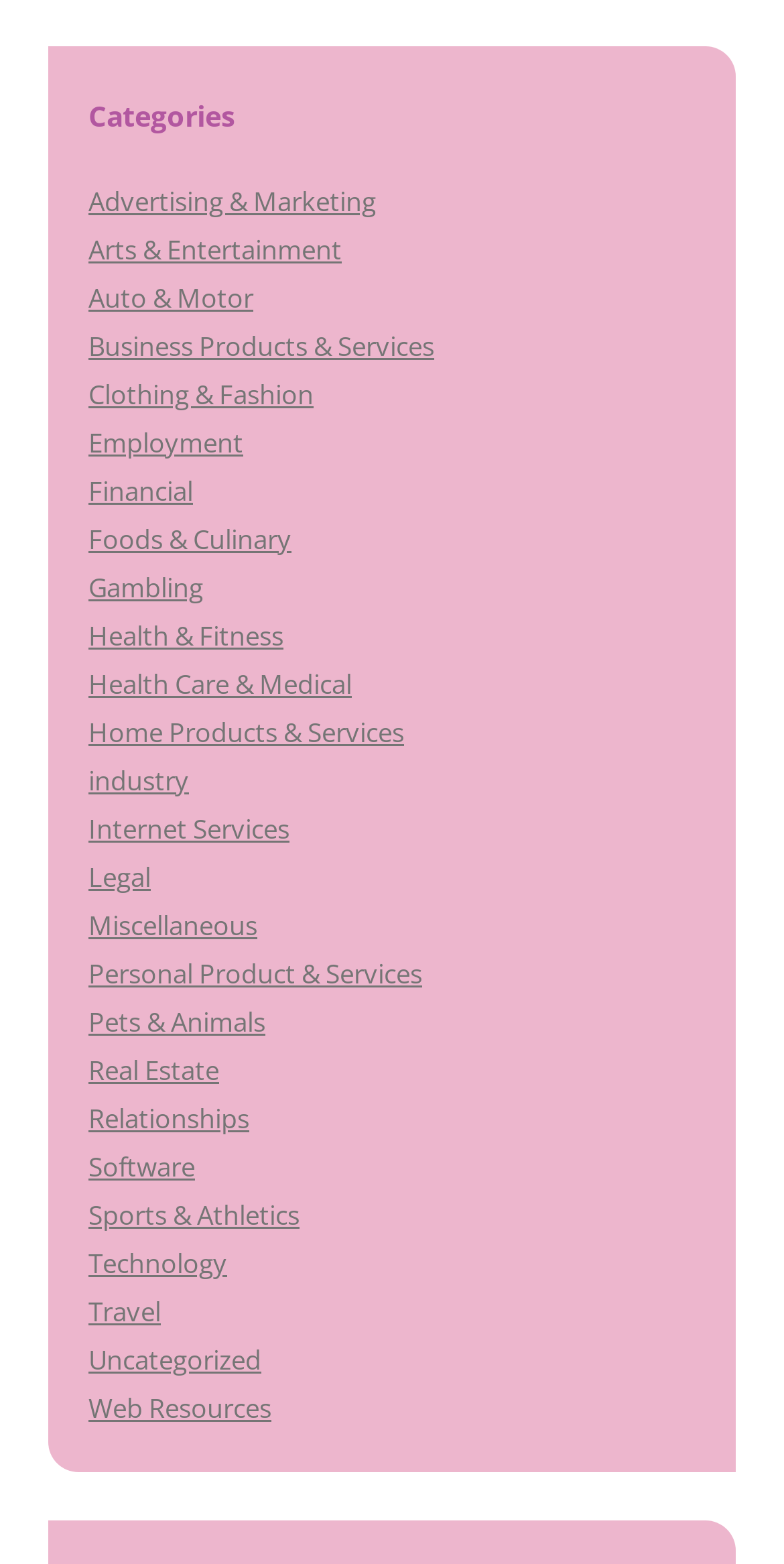Answer the question using only one word or a concise phrase: Are there any categories related to health on this webpage?

Yes